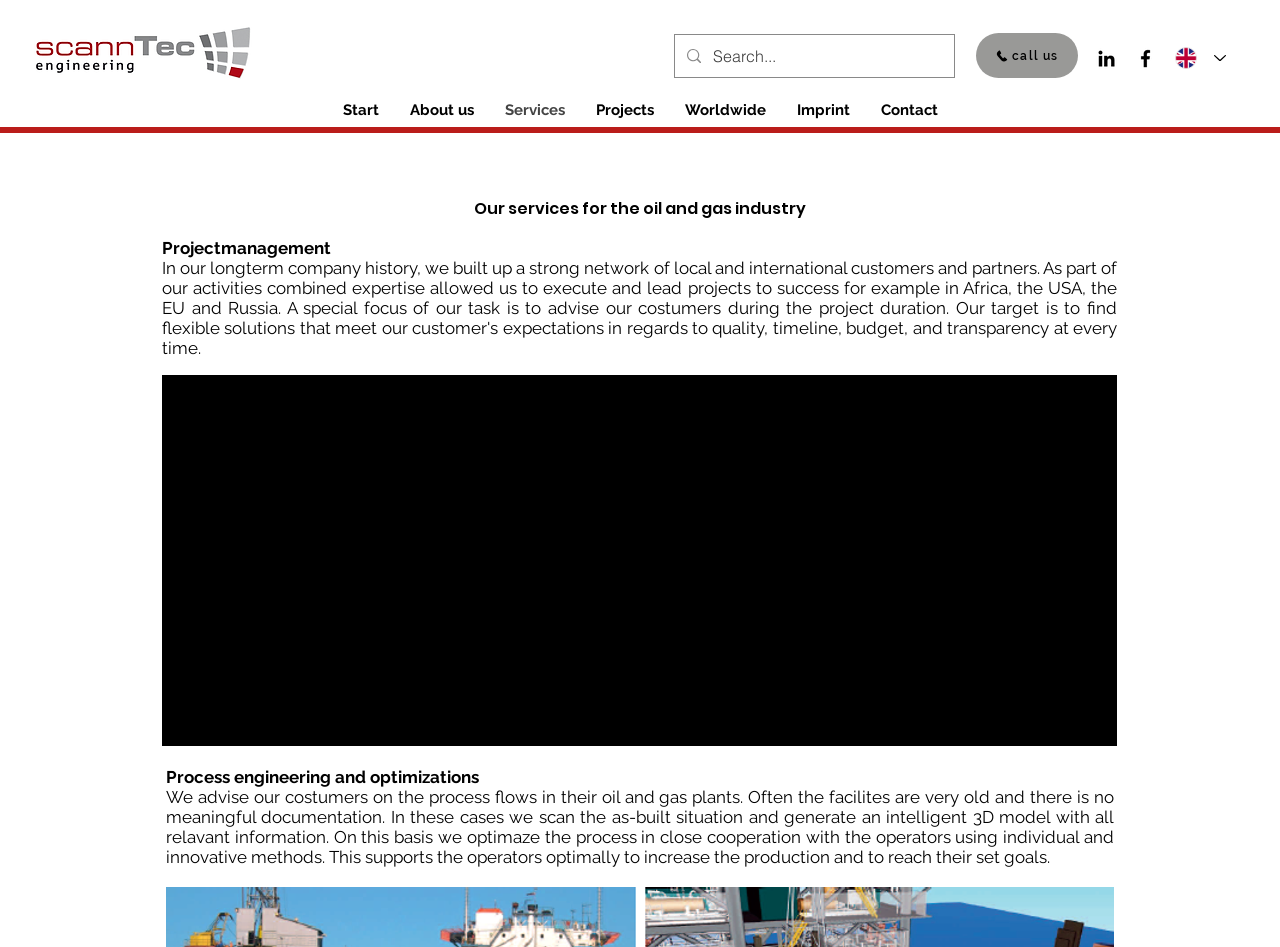Determine the bounding box coordinates of the clickable element necessary to fulfill the instruction: "Click the scannTec logo". Provide the coordinates as four float numbers within the 0 to 1 range, i.e., [left, top, right, bottom].

[0.027, 0.027, 0.197, 0.084]